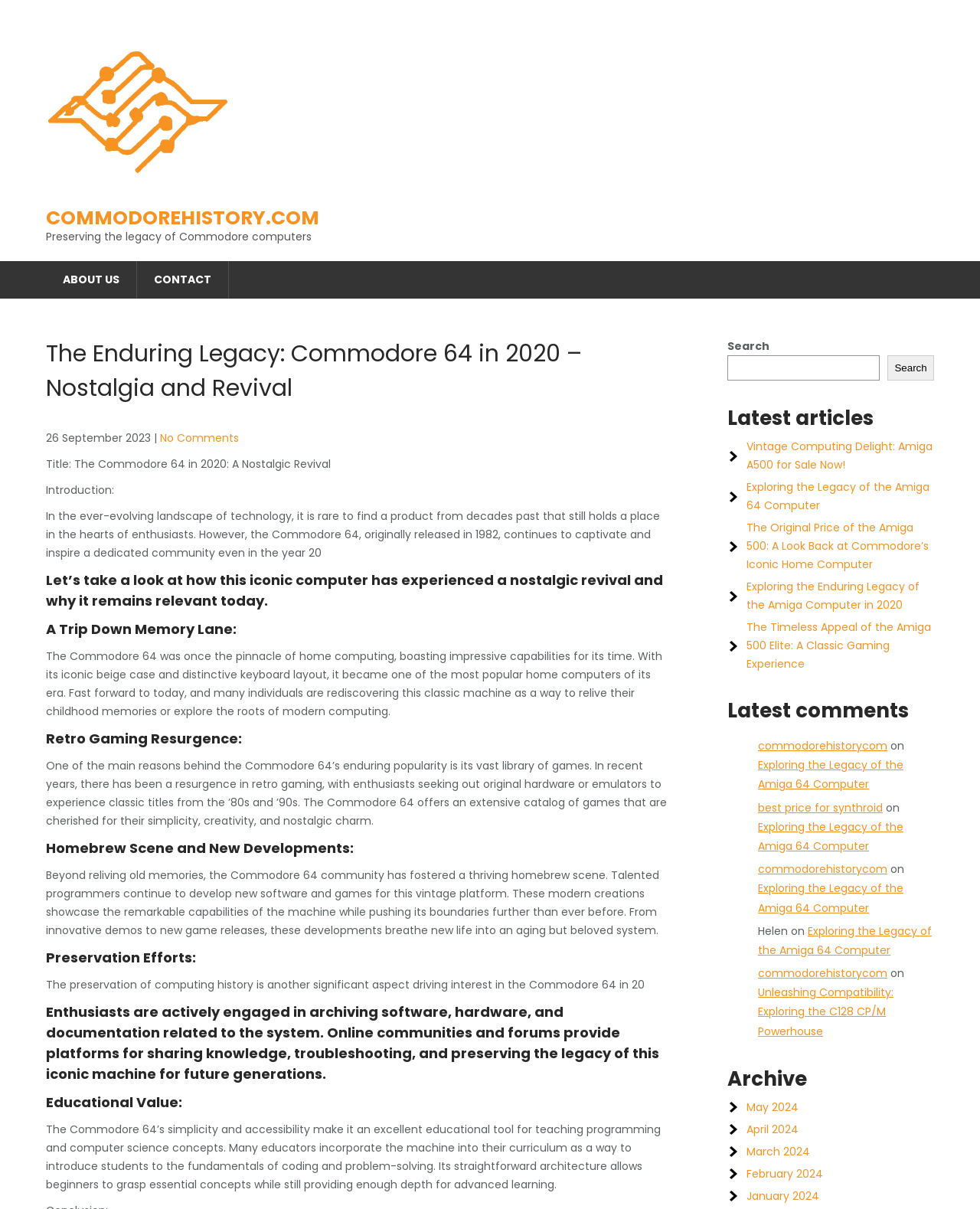Highlight the bounding box coordinates of the region I should click on to meet the following instruction: "Go to the about us page".

[0.047, 0.216, 0.14, 0.247]